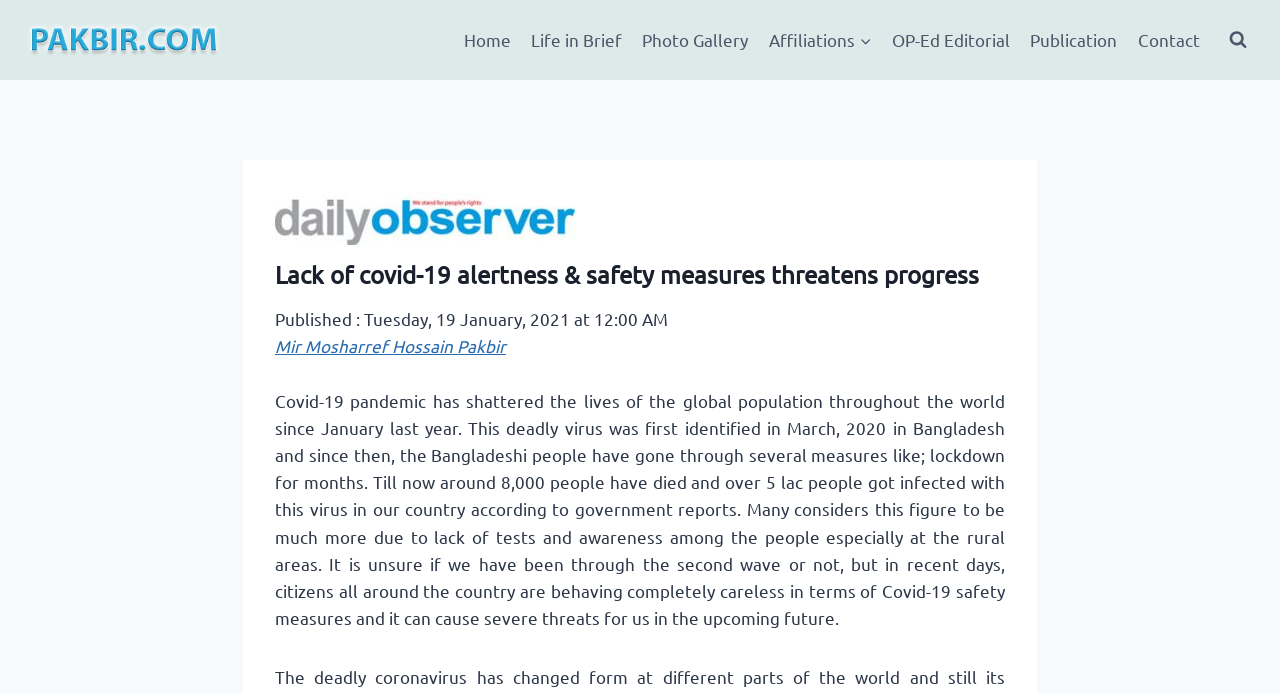Where is the search form located?
Please provide a comprehensive and detailed answer to the question.

I looked for the button element with the description 'View Search Form' and found its bounding box coordinates to be [0.953, 0.032, 0.981, 0.084]. Since the y-coordinate is small, I concluded that the search form is located at the top of the page. Additionally, the x-coordinate is close to 1, indicating that it is located on the right side of the page.